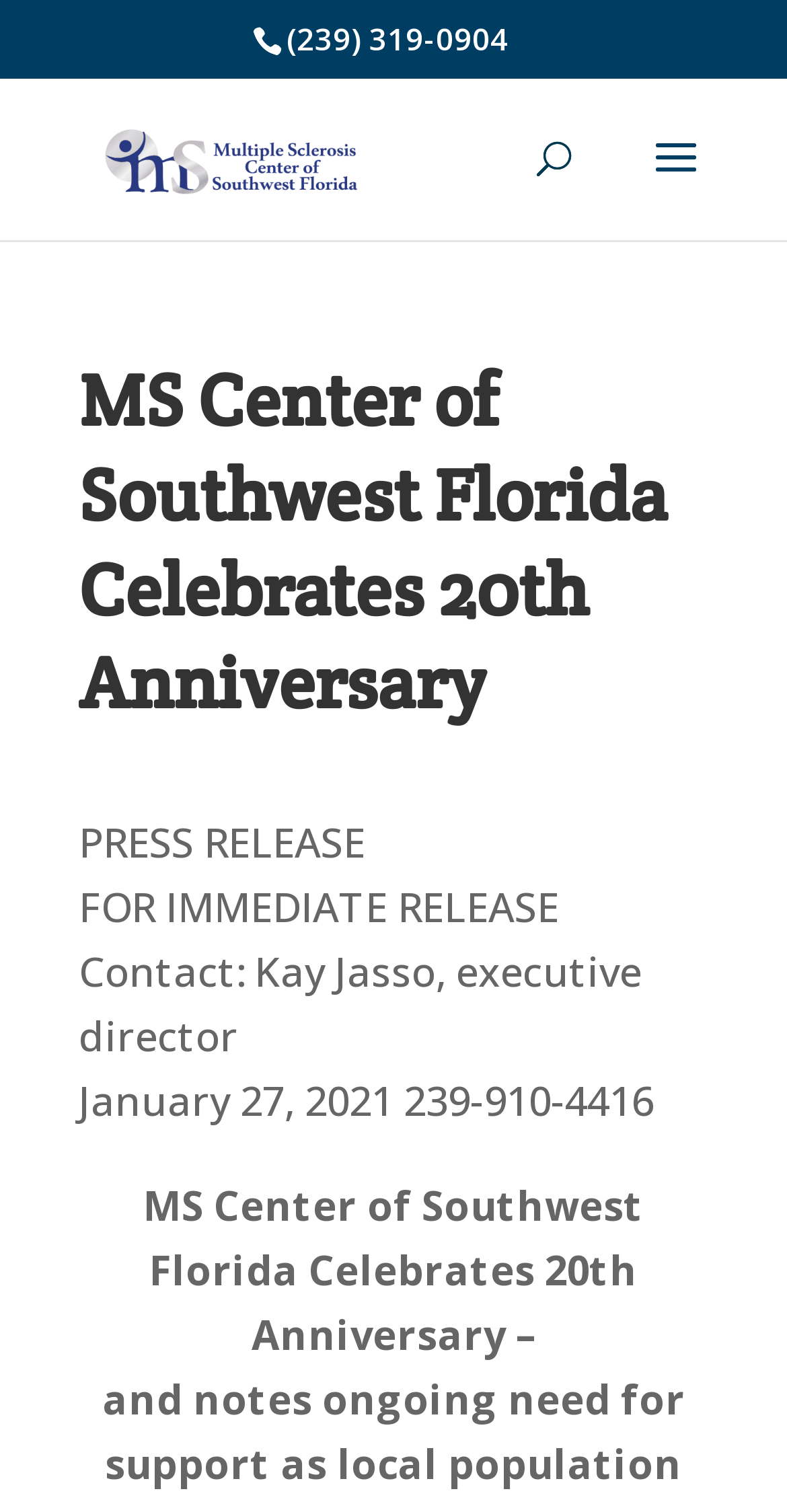Provide a brief response to the question below using a single word or phrase: 
What is the anniversary being celebrated?

20th Anniversary